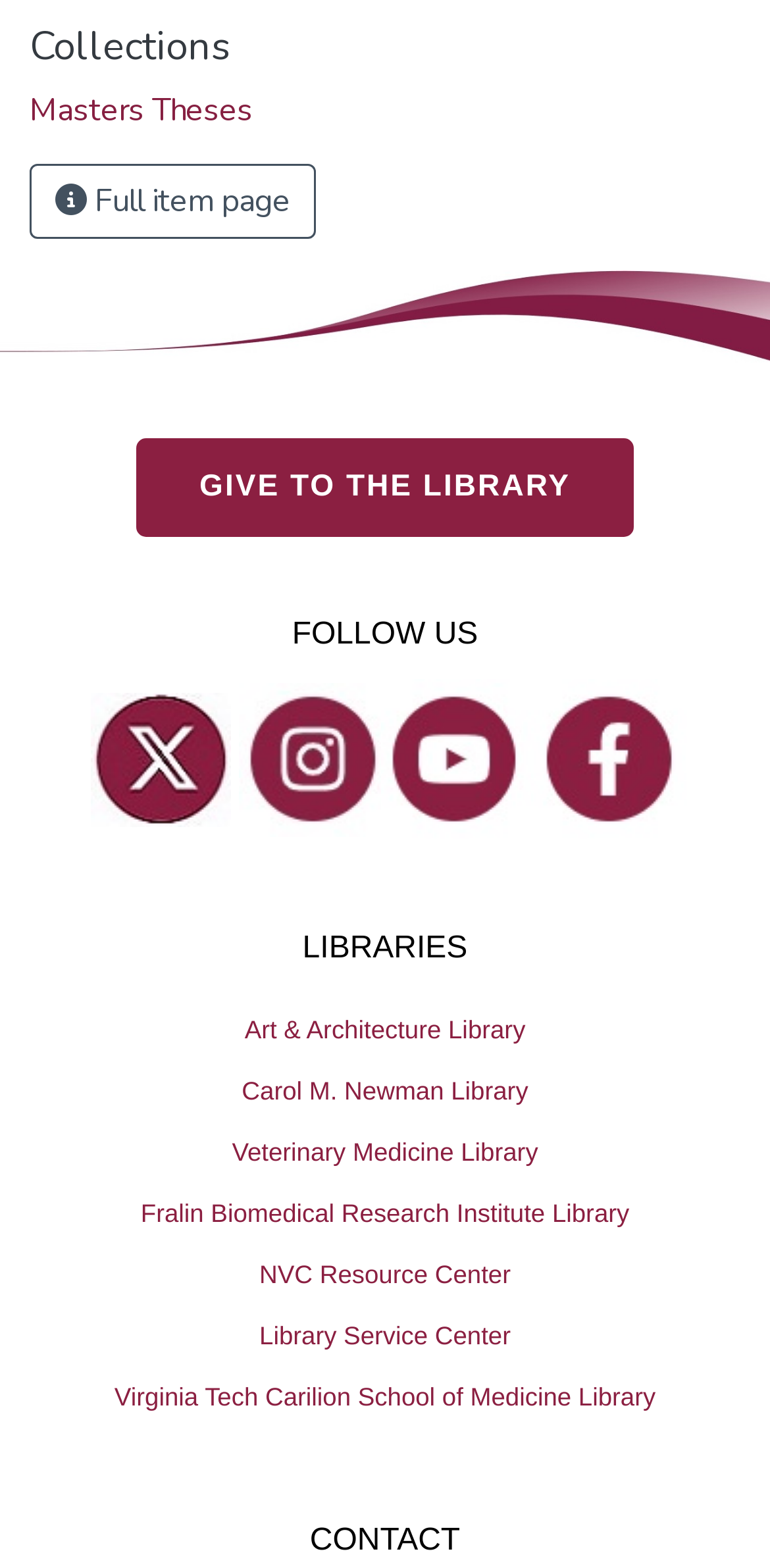Please examine the image and provide a detailed answer to the question: How many links are there under the 'Collections' heading?

I found the 'Collections' heading, which has only one link underneath, which is 'Masters Theses'. Therefore, there is only 1 link under the 'Collections' heading.